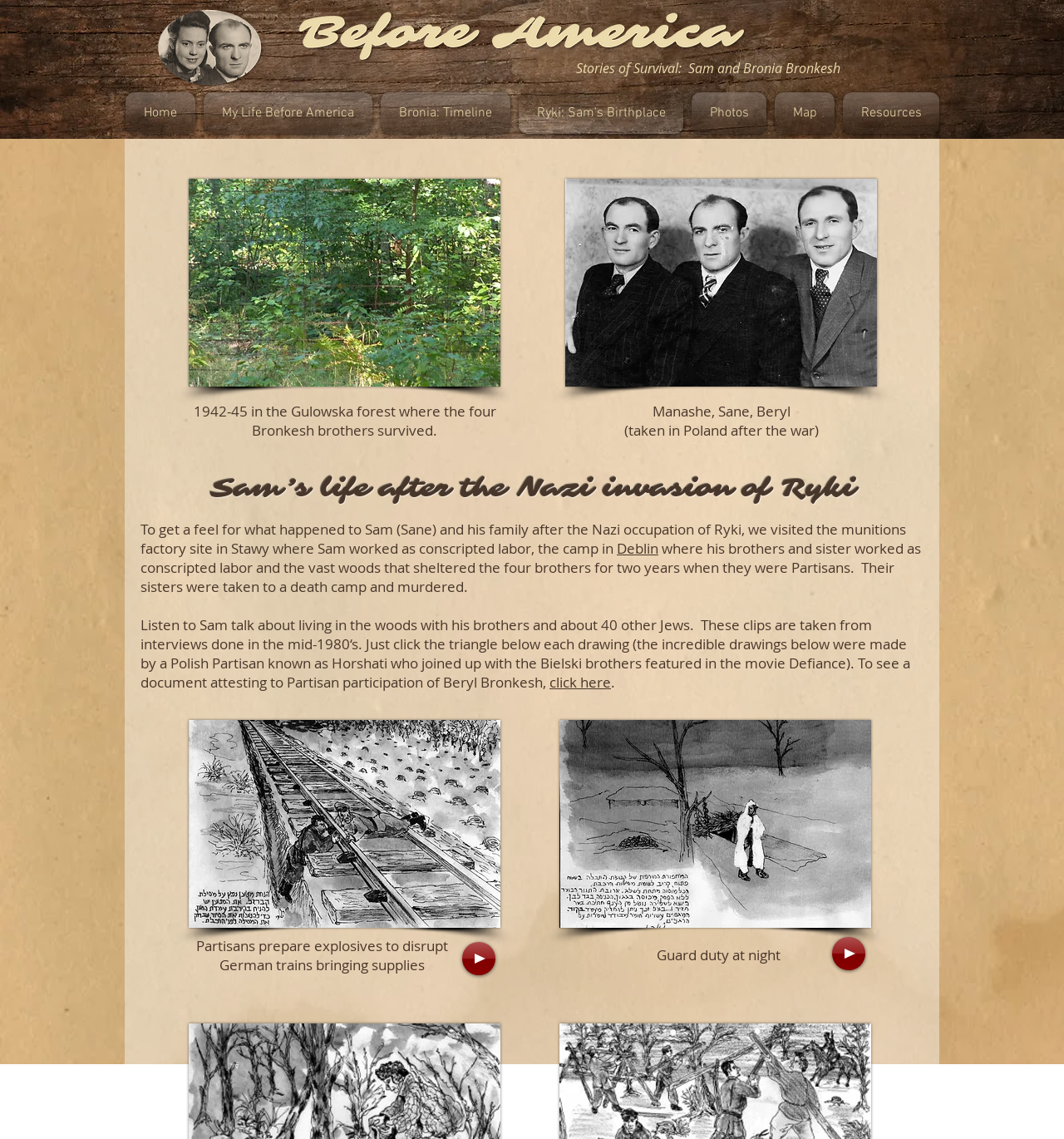Given the description of a UI element: "Home", identify the bounding box coordinates of the matching element in the webpage screenshot.

[0.118, 0.081, 0.188, 0.118]